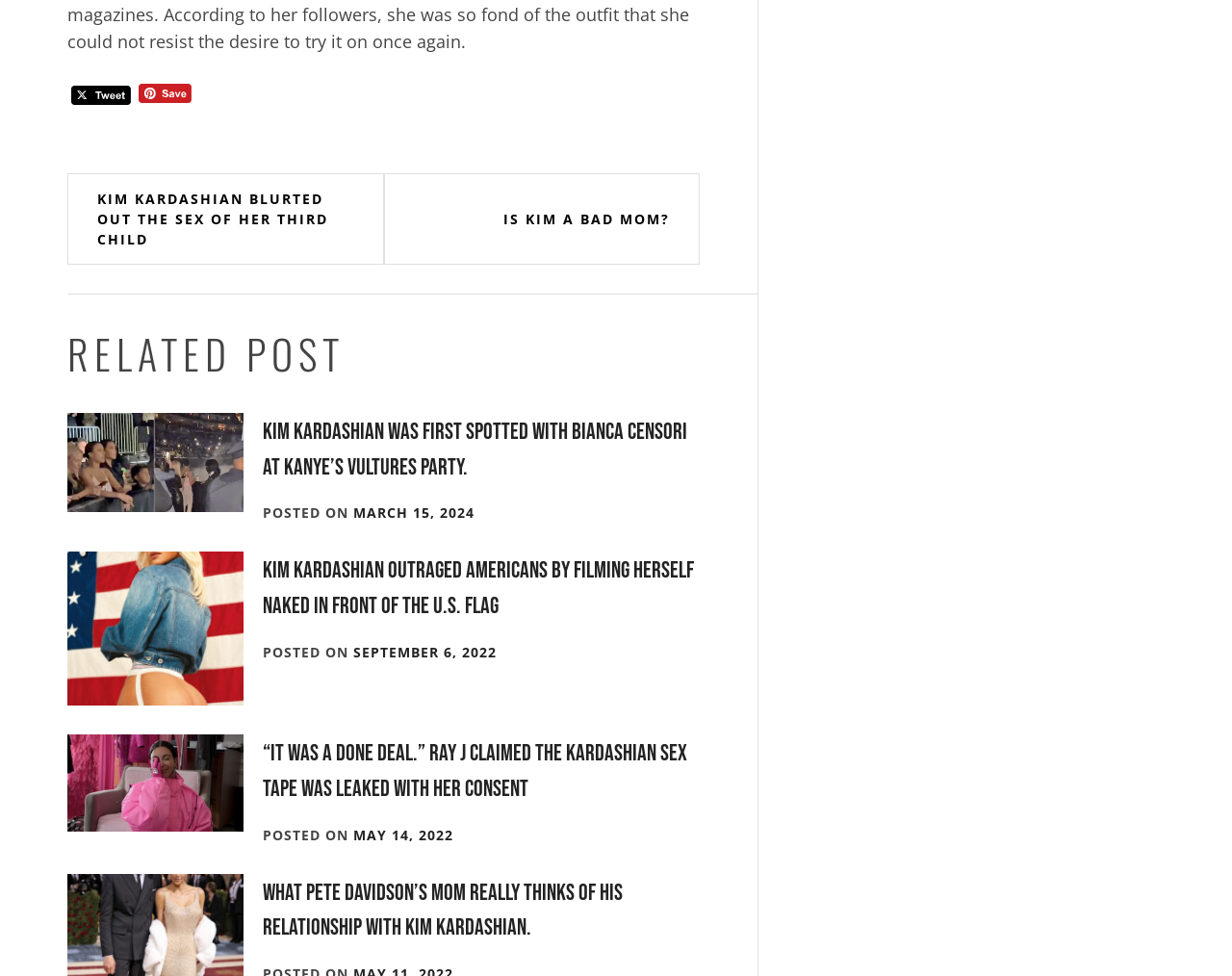What is the format of the webpage?
Using the information from the image, give a concise answer in one word or a short phrase.

Blog or news site